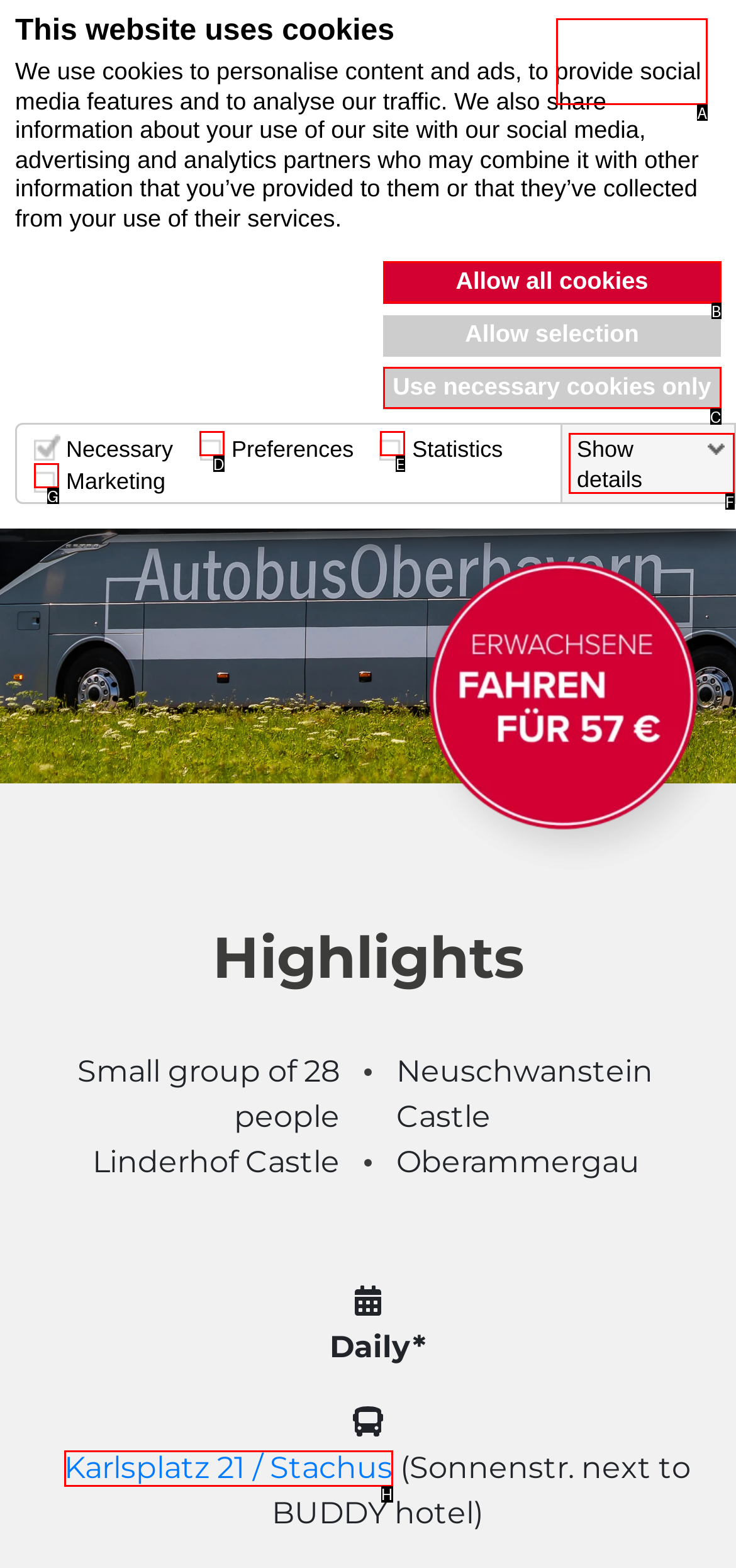Identify which lettered option to click to carry out the task: Click the logo of Gray Line. Provide the letter as your answer.

A